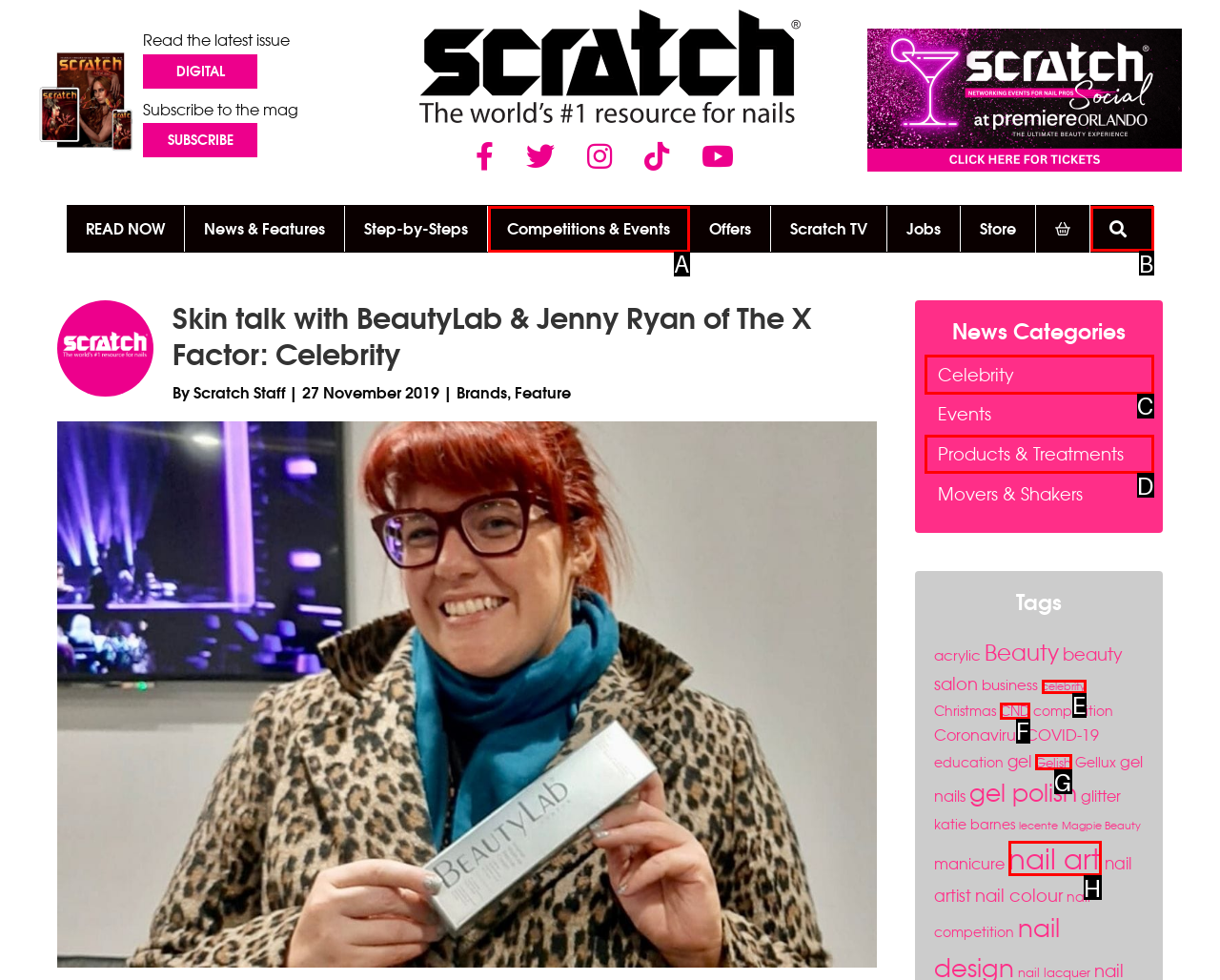Tell me which one HTML element best matches the description: Gelish
Answer with the option's letter from the given choices directly.

G